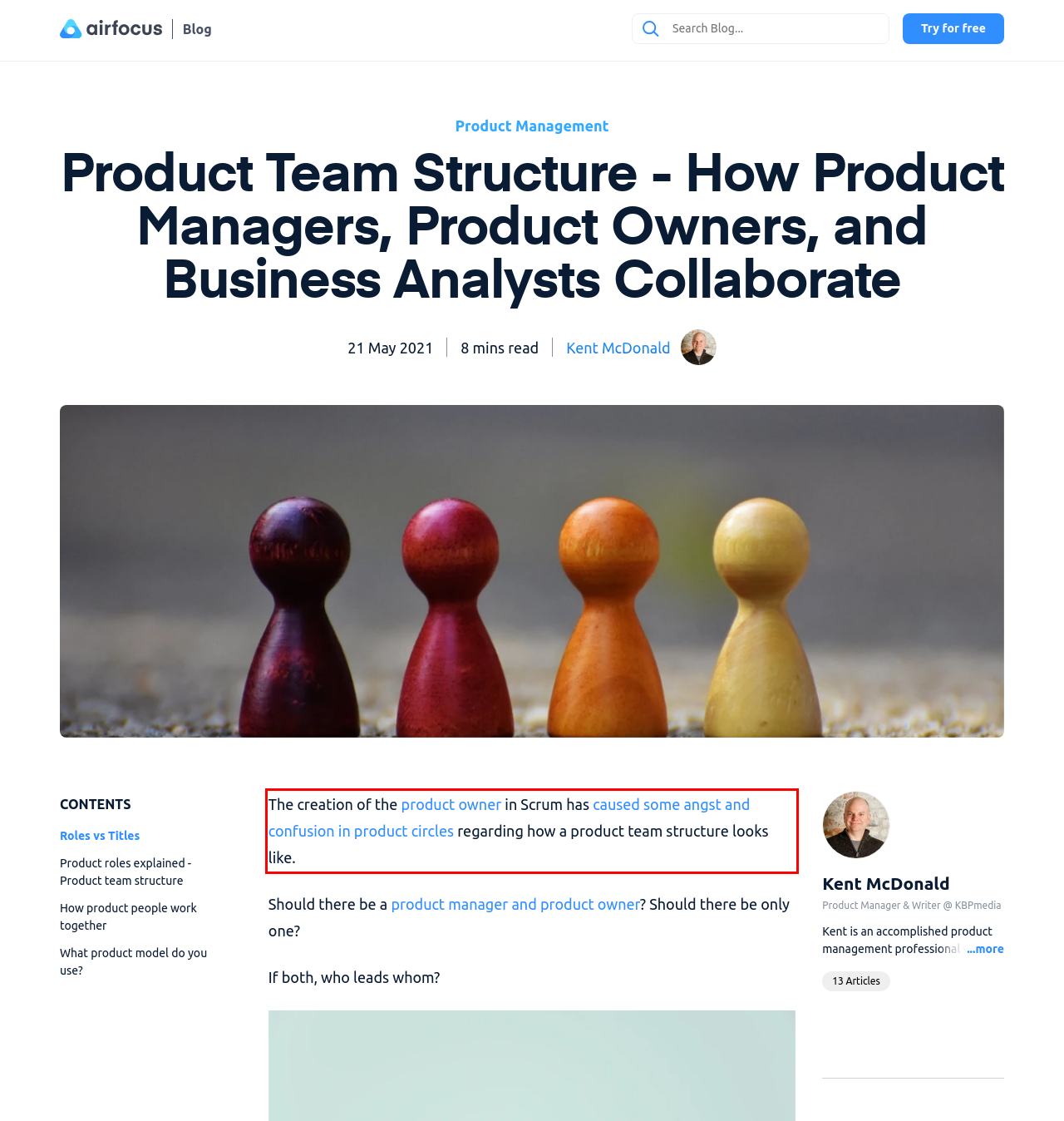Inspect the webpage screenshot that has a red bounding box and use OCR technology to read and display the text inside the red bounding box.

The creation of the product owner in Scrum has caused some angst and confusion in product circles regarding how a product team structure looks like.